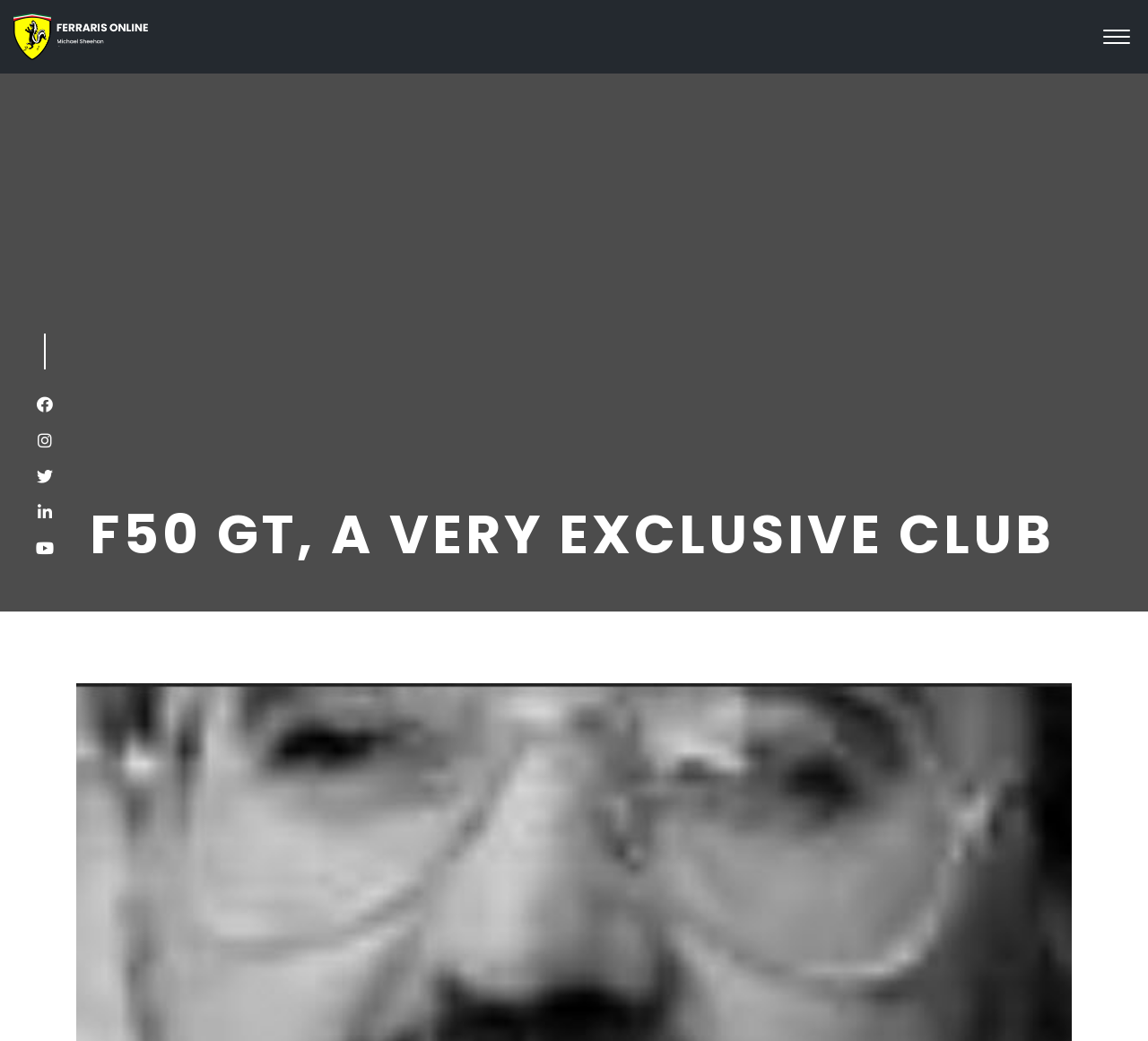What is the name of the auction house?
Craft a detailed and extensive response to the question.

The meta description mentions that the F50 GT S/N 003 was the feature car at the RM Classic Car Auction at Scottsdale, Arizona, which suggests that RM Classic Car Auction is the name of the auction house.